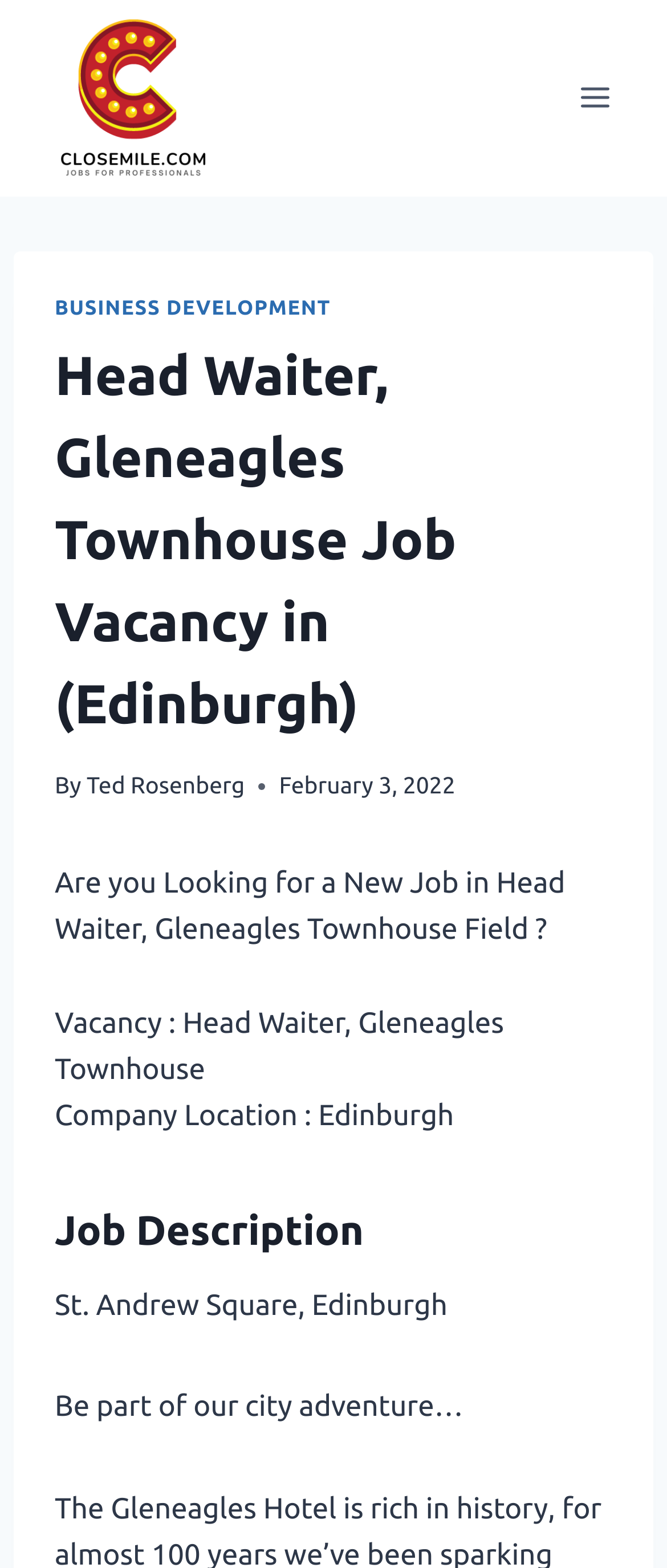Determine the bounding box coordinates of the UI element described by: "Toggle Menu".

[0.844, 0.046, 0.938, 0.08]